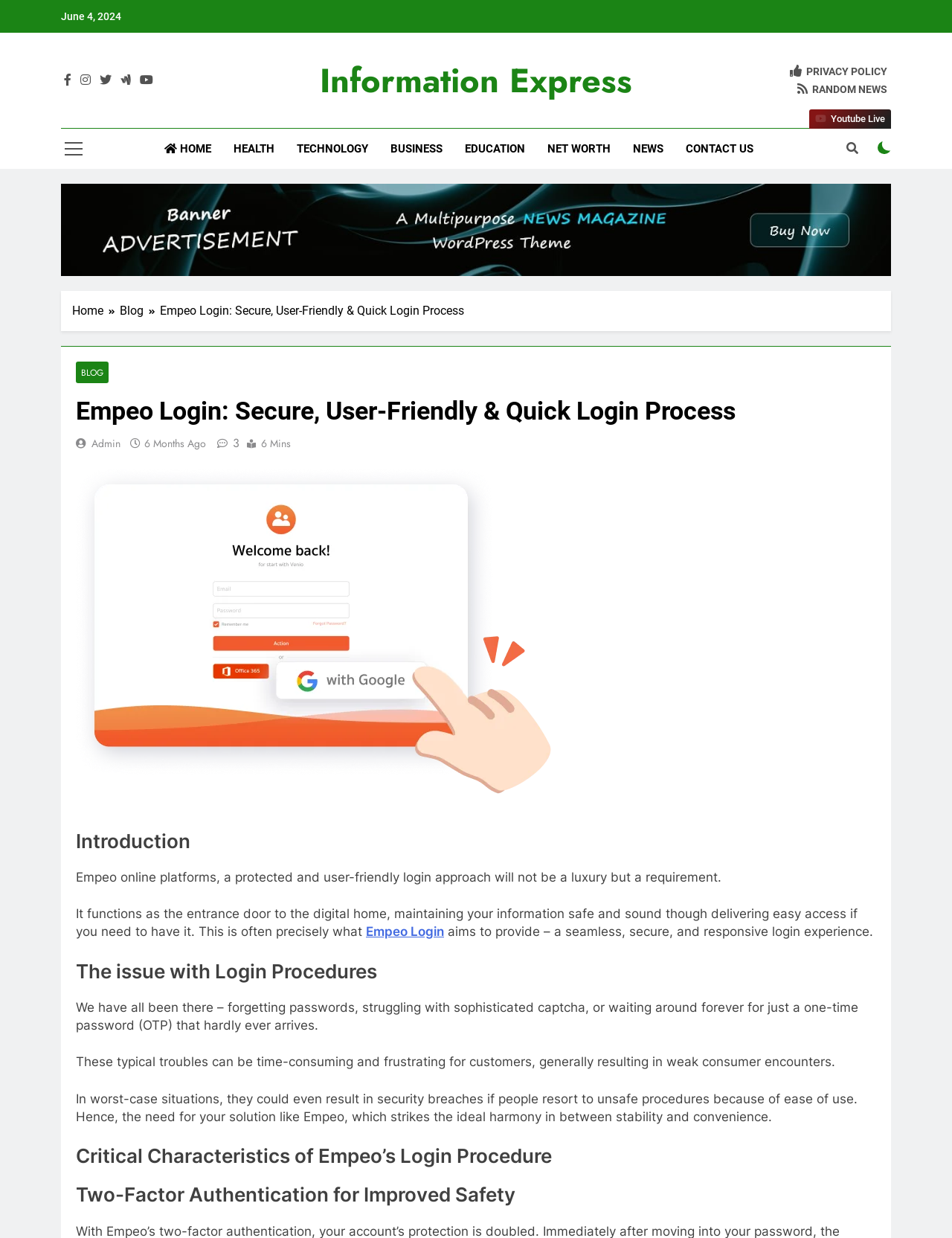Determine the bounding box coordinates of the element that should be clicked to execute the following command: "Click the Empeo Login link".

[0.384, 0.746, 0.466, 0.759]